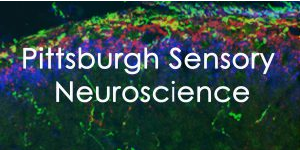Provide an in-depth description of all elements within the image.

The image features a vibrant and visually stimulating background showcasing colorful neural structures, embodying the theme of sensory neuroscience. Prominently displayed in bold typography, the words "Pittsburgh Sensory Neuroscience" highlight the focus of research and innovation within this field at the University of Pittsburgh. The combination of bright colors and scientific imagery evokes a sense of exploration into the complexities of sensory processing and neurobiology, reflecting the cutting-edge research being conducted in this area. This visual representation complements the overarching mission of advancing knowledge in sensory neuroscience, underscoring the significance of the department's contributions to scientific understanding and education.